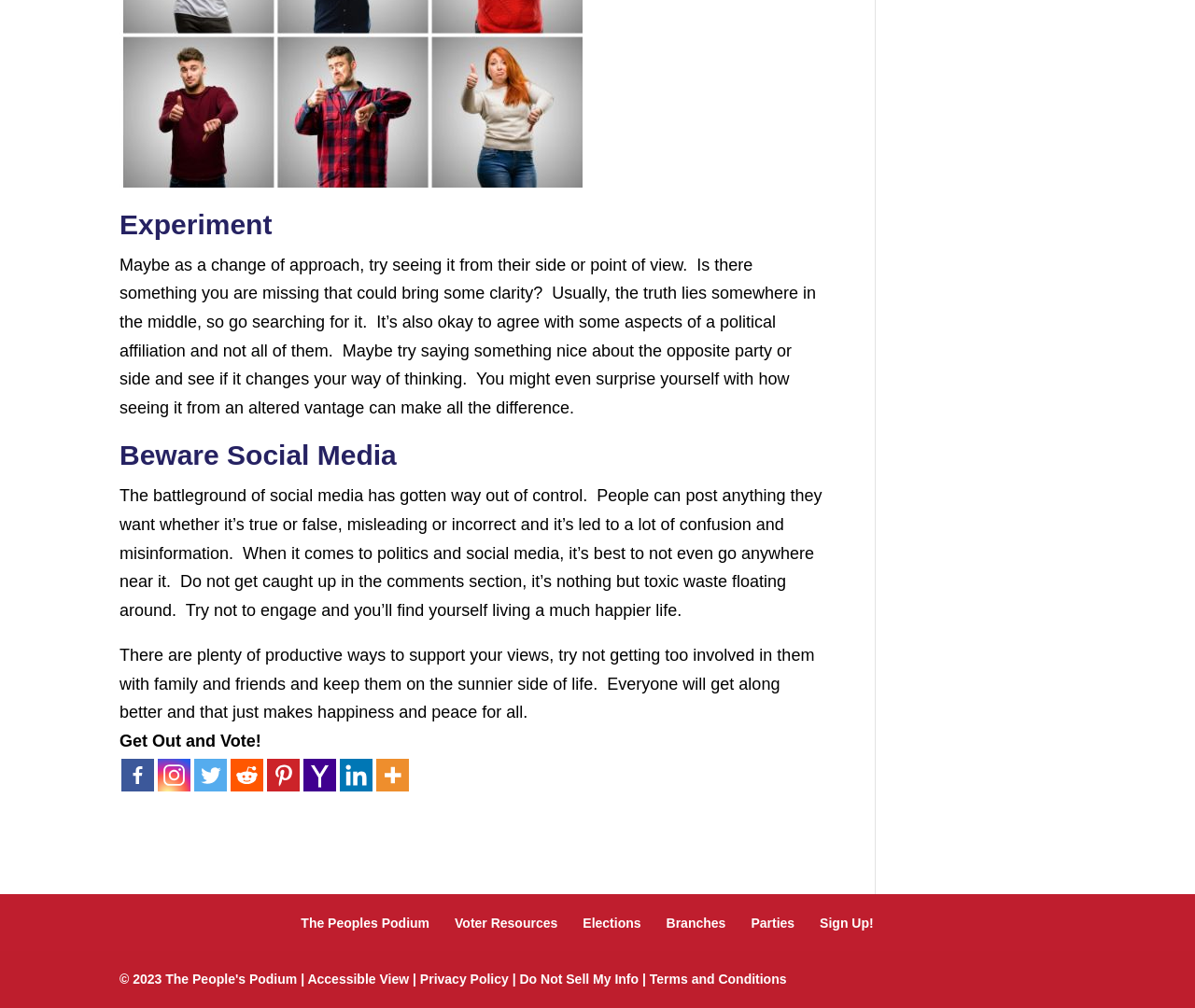Locate the bounding box coordinates of the element that needs to be clicked to carry out the instruction: "Click on 'Privacy Policy'". The coordinates should be given as four float numbers ranging from 0 to 1, i.e., [left, top, right, bottom].

[0.351, 0.964, 0.426, 0.979]